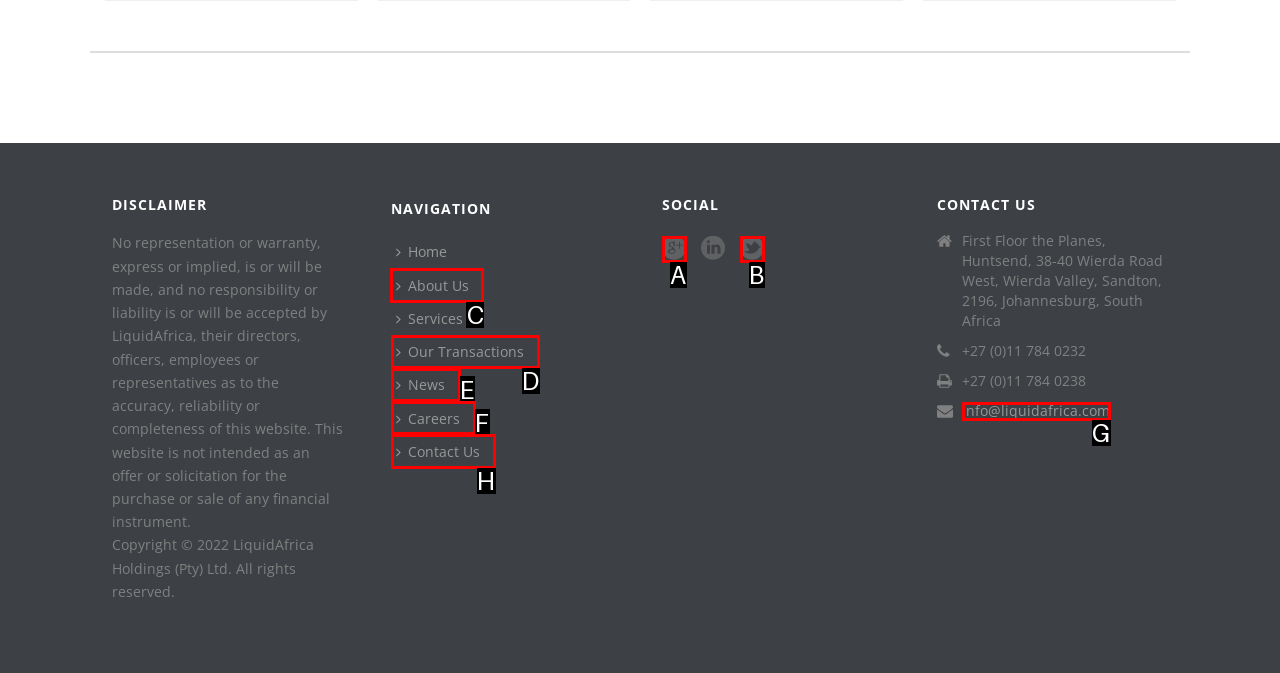Identify the correct choice to execute this task: View About Us
Respond with the letter corresponding to the right option from the available choices.

C